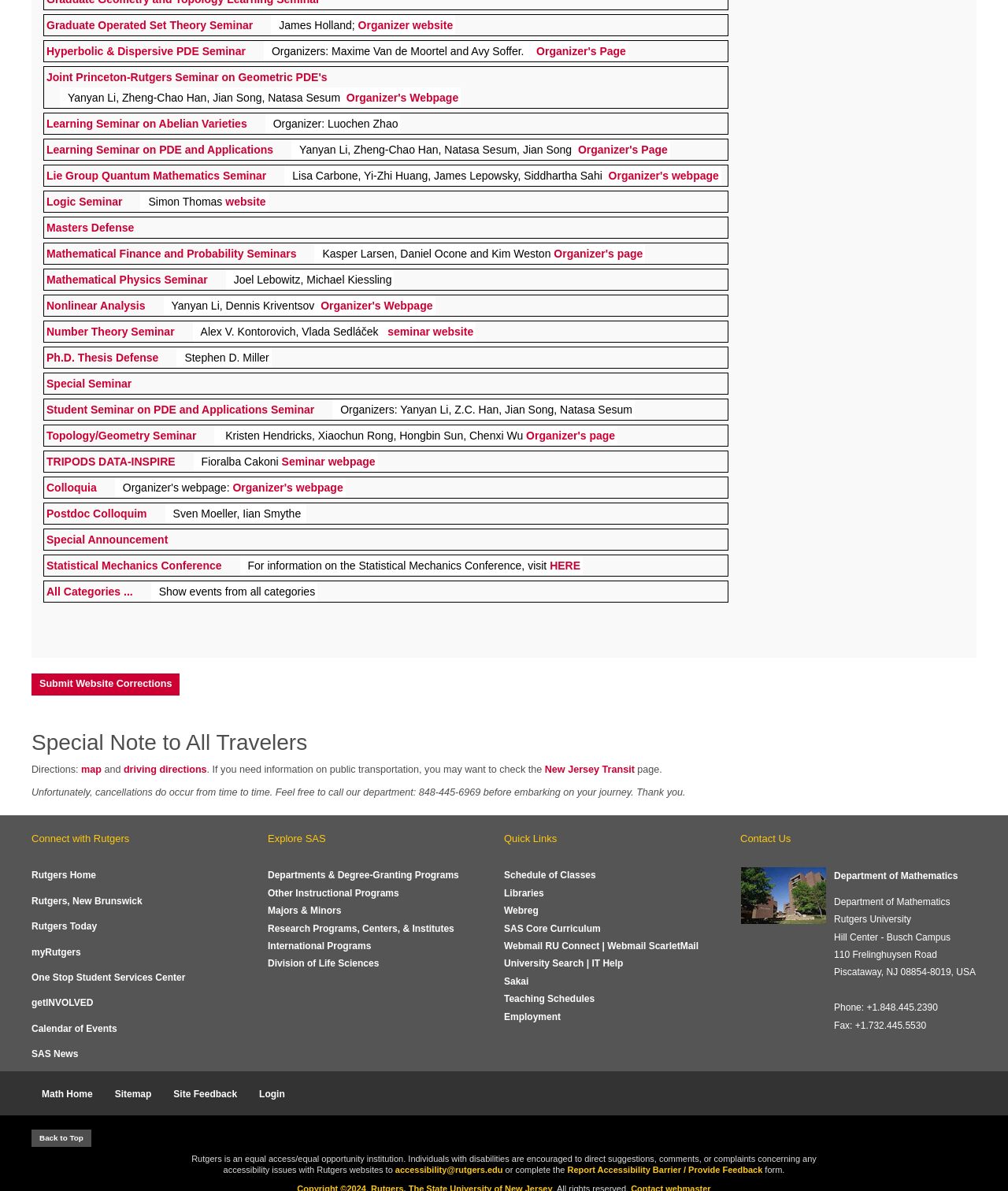Can you identify the bounding box coordinates of the clickable region needed to carry out this instruction: 'Submit 'Website Corrections''? The coordinates should be four float numbers within the range of 0 to 1, stated as [left, top, right, bottom].

[0.031, 0.566, 0.178, 0.584]